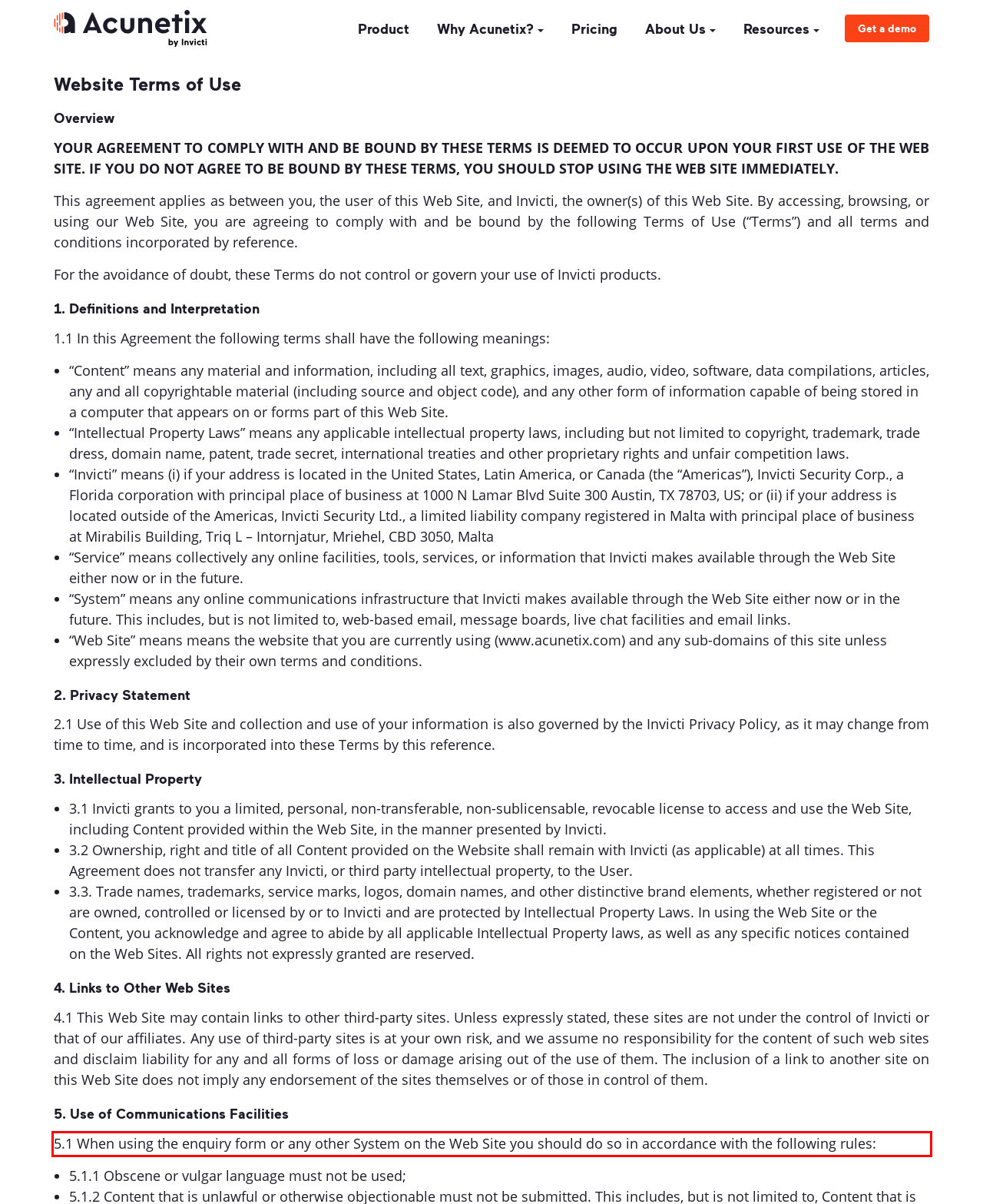With the given screenshot of a webpage, locate the red rectangle bounding box and extract the text content using OCR.

5.1 When using the enquiry form or any other System on the Web Site you should do so in accordance with the following rules: